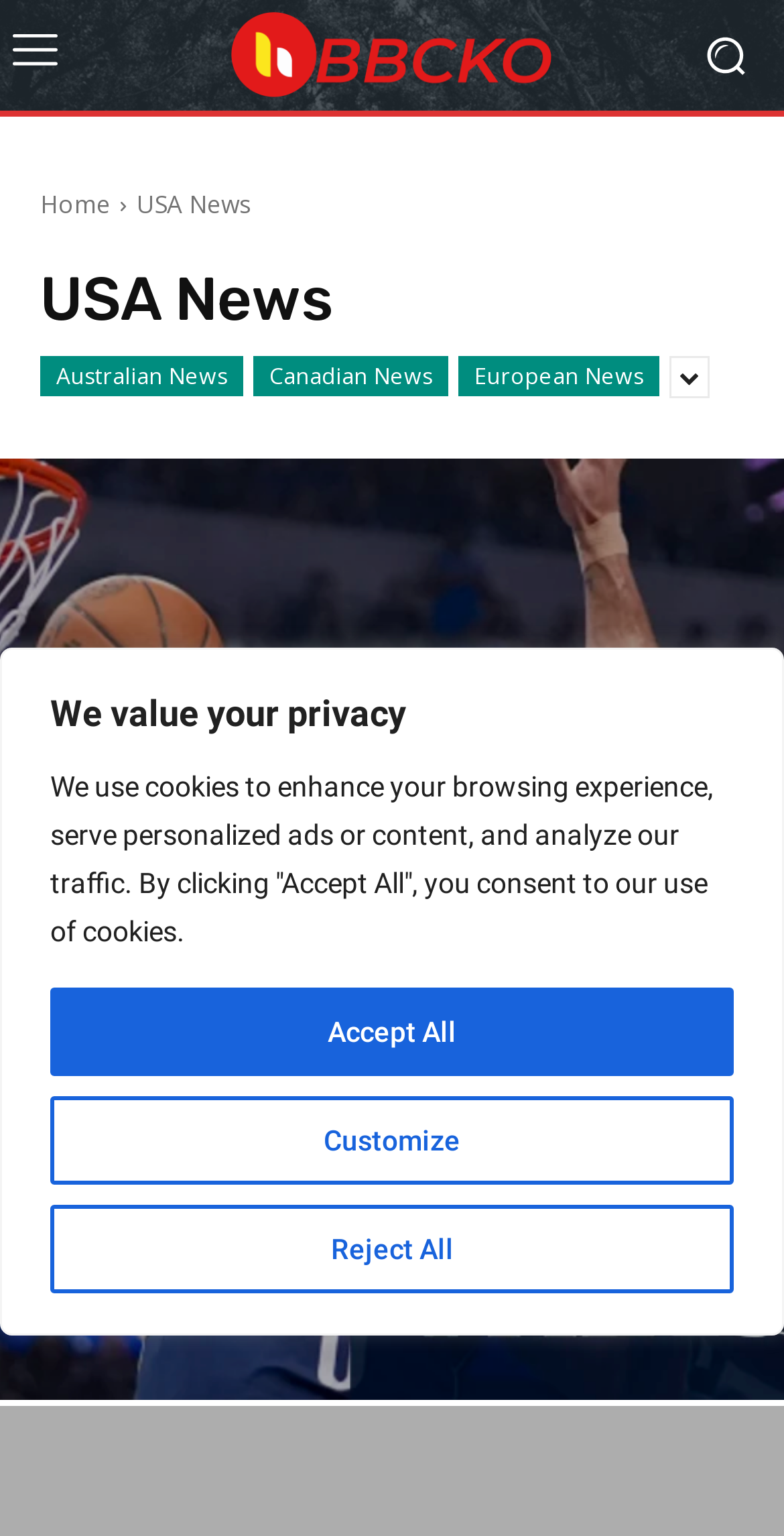Answer the following query concisely with a single word or phrase:
What is the category of news featured below the navigation menu?

Australian News